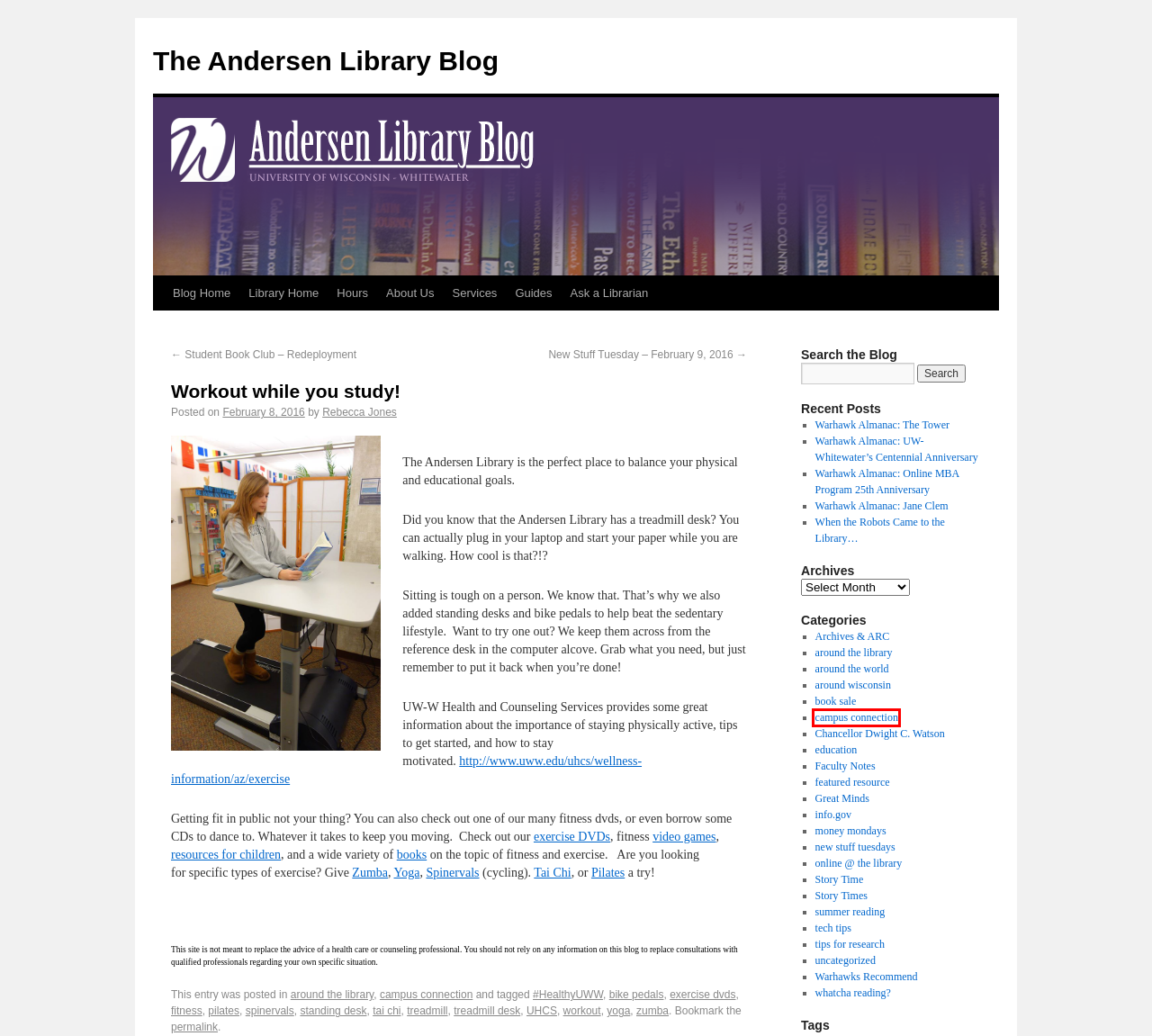Given a screenshot of a webpage with a red bounding box around a UI element, please identify the most appropriate webpage description that matches the new webpage after you click on the element. Here are the candidates:
A. Archives & ARC | The Andersen Library Blog
B. treadmill desk | The Andersen Library Blog
C. online @ the library | The Andersen Library Blog
D. Warhawk Almanac: Online MBA Program 25th Anniversary | The Andersen Library Blog
E. campus connection | The Andersen Library Blog
F. summer reading | The Andersen Library Blog
G. treadmill | The Andersen Library Blog
H. Great Minds | The Andersen Library Blog

E